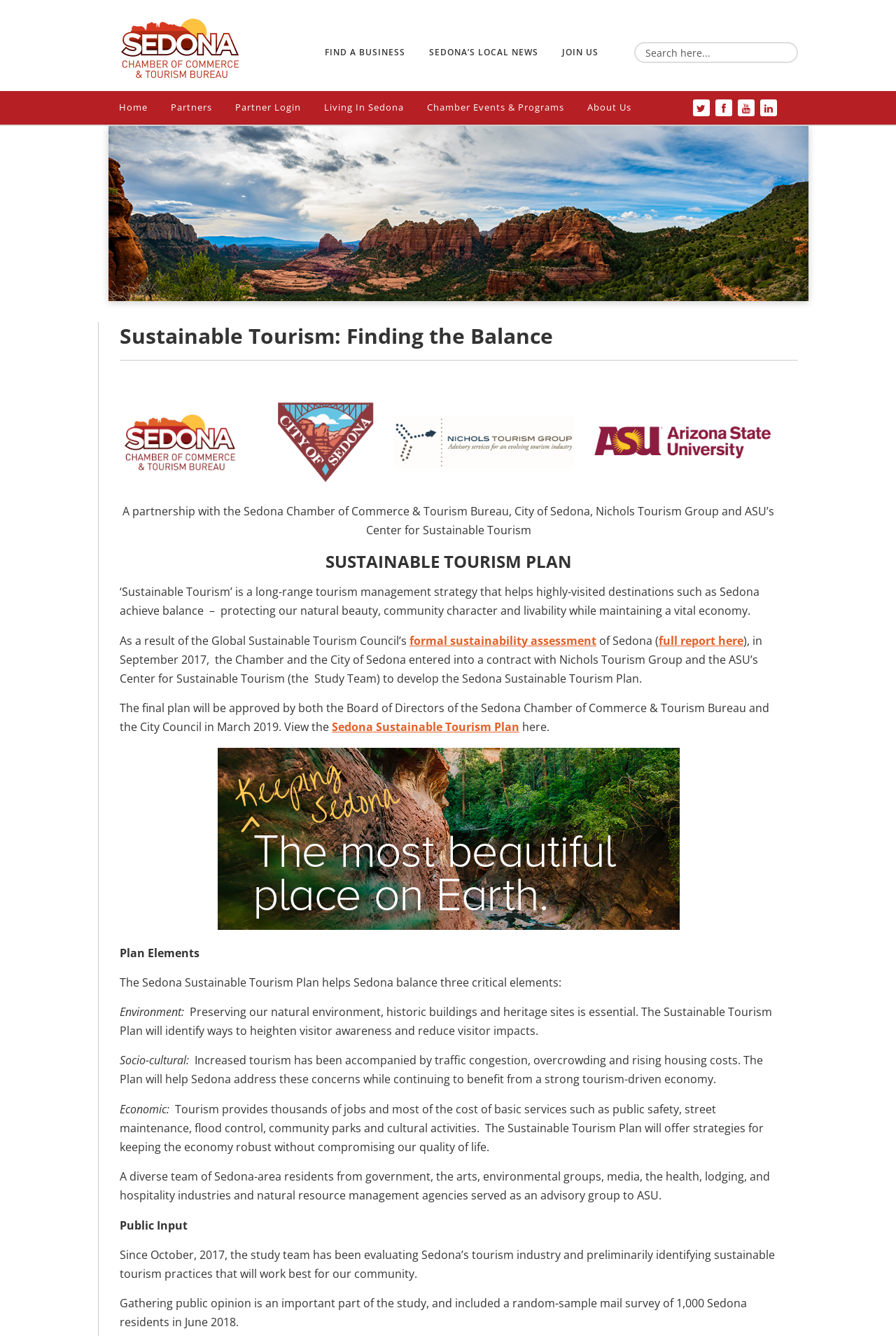For the given element description alt="My Merry Messy Life", determine the bounding box coordinates of the UI element. The coordinates should follow the format (top-left x, top-left y, bottom-right x, bottom-right y) and be within the range of 0 to 1.

None